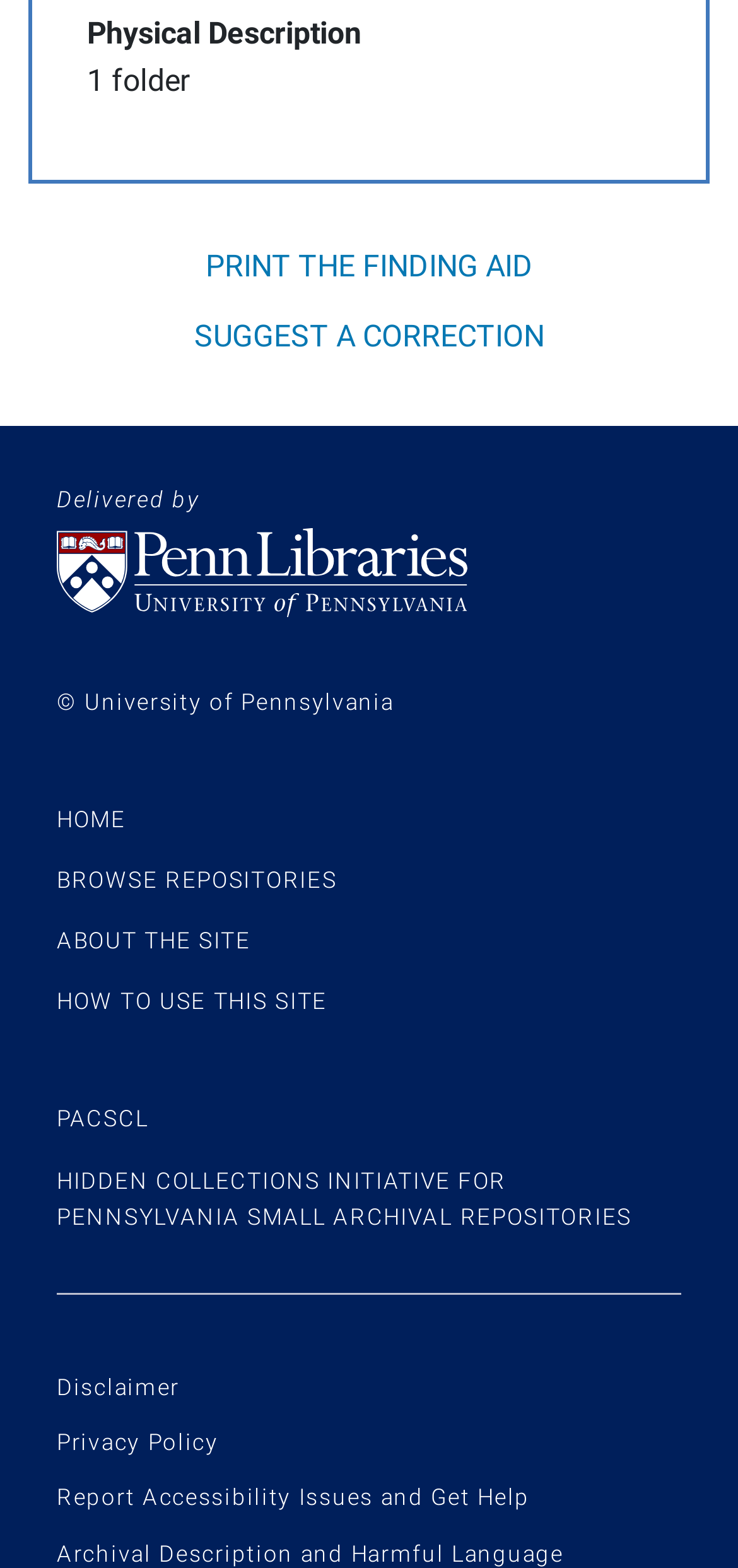Can you specify the bounding box coordinates of the area that needs to be clicked to fulfill the following instruction: "Report Accessibility Issues and Get Help"?

[0.077, 0.947, 0.718, 0.964]